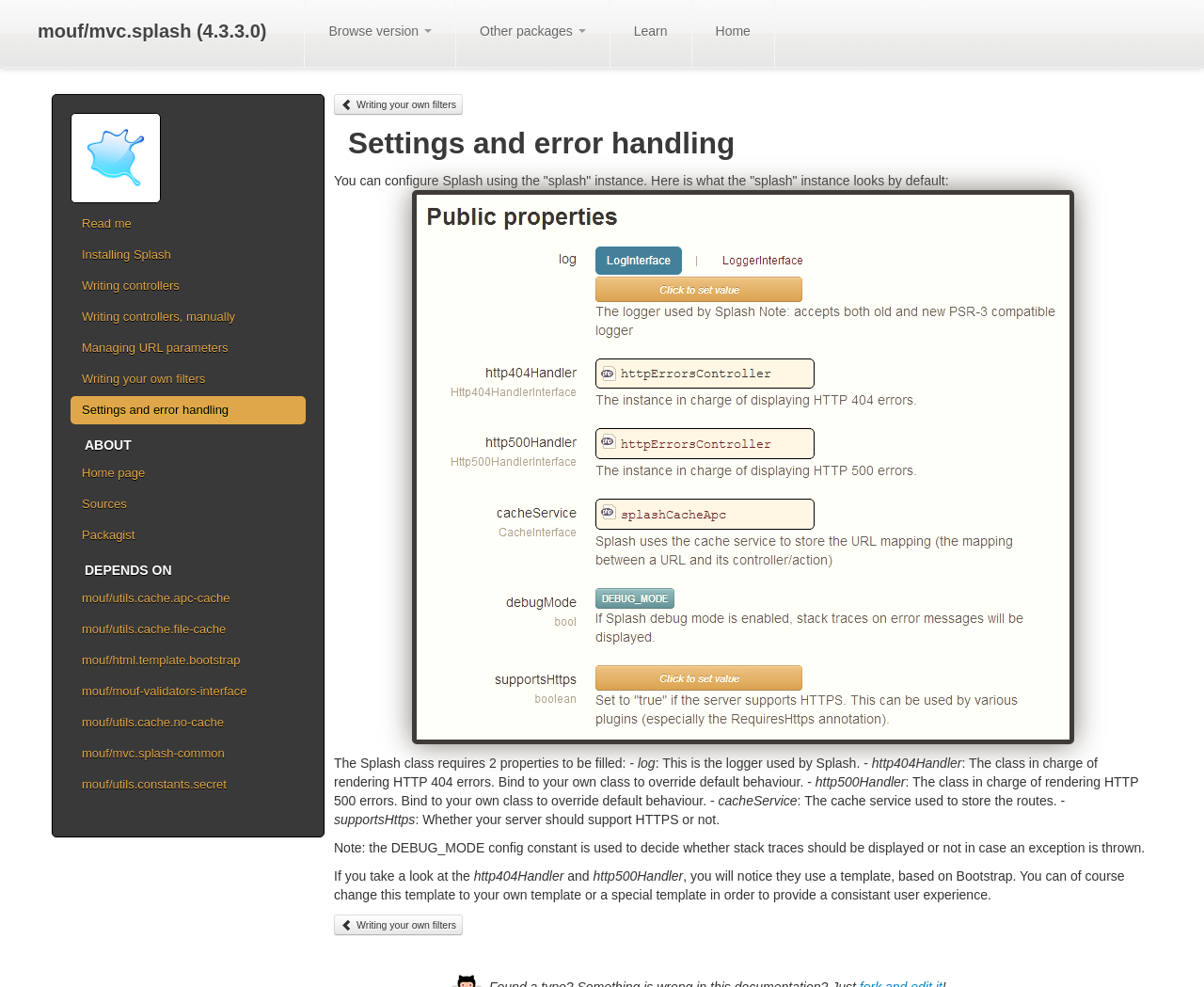Please examine the image and provide a detailed answer to the question: What is the purpose of the supportsHttps property?

The supportsHttps property is used to enable or disable HTTPS support in Splash. If set to true, Splash will support HTTPS, and if set to false, it will not.